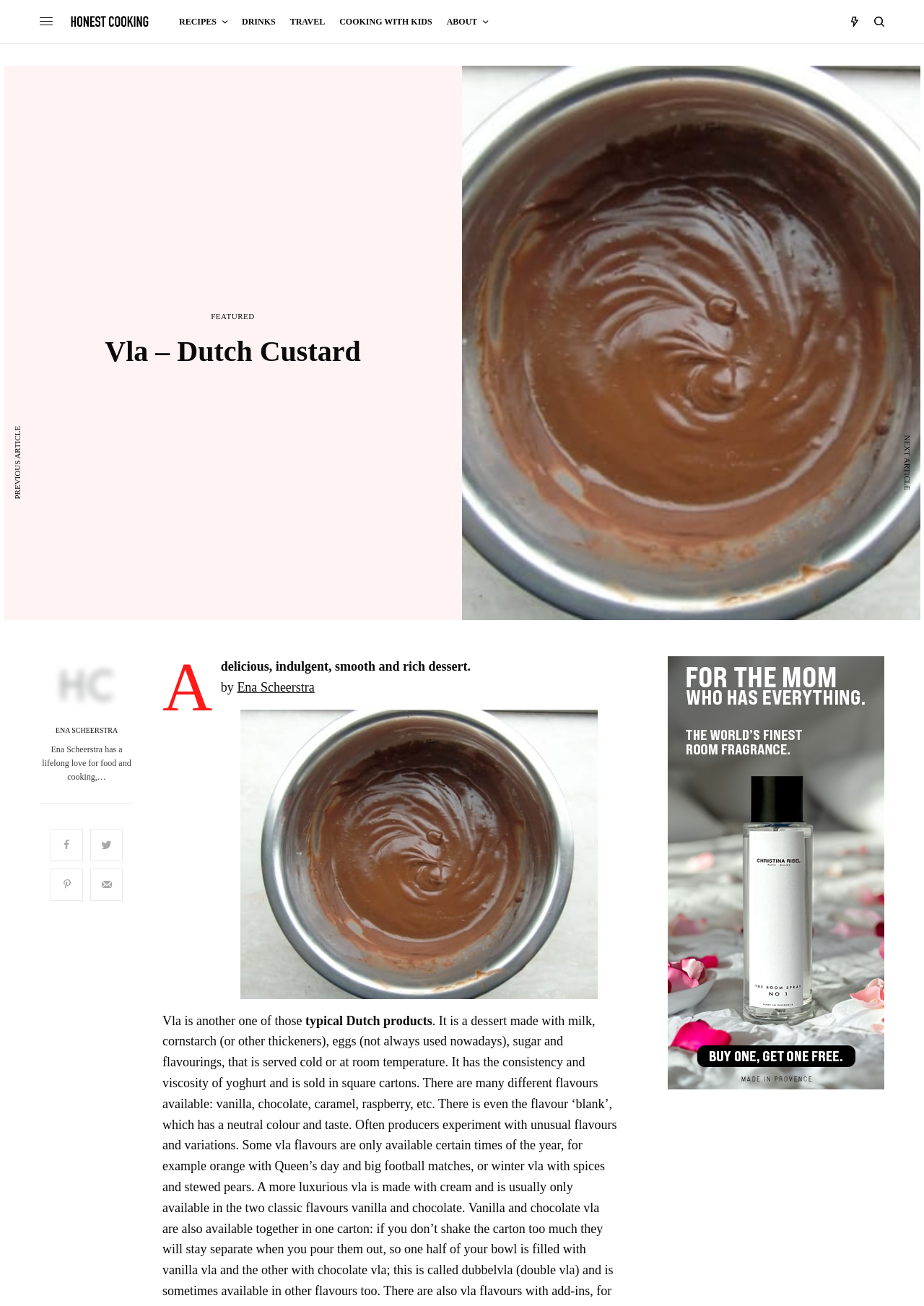Bounding box coordinates should be in the format (top-left x, top-left y, bottom-right x, bottom-right y) and all values should be floating point numbers between 0 and 1. Determine the bounding box coordinate for the UI element described as: alt="Chocolate Vla"

[0.26, 0.647, 0.647, 0.658]